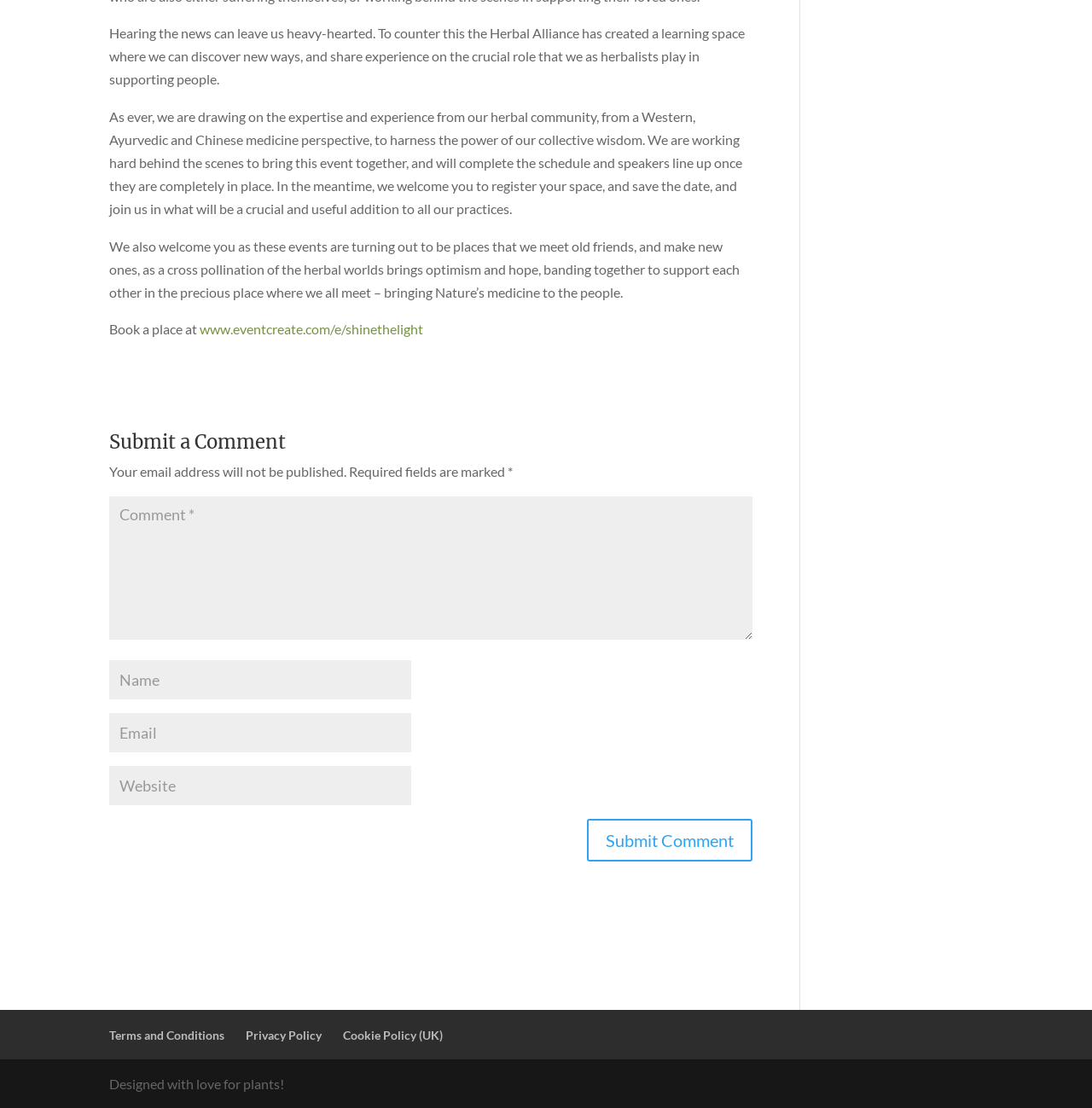Provide the bounding box coordinates of the HTML element this sentence describes: "input value="Comment *" name="comment"". The bounding box coordinates consist of four float numbers between 0 and 1, i.e., [left, top, right, bottom].

[0.1, 0.448, 0.689, 0.578]